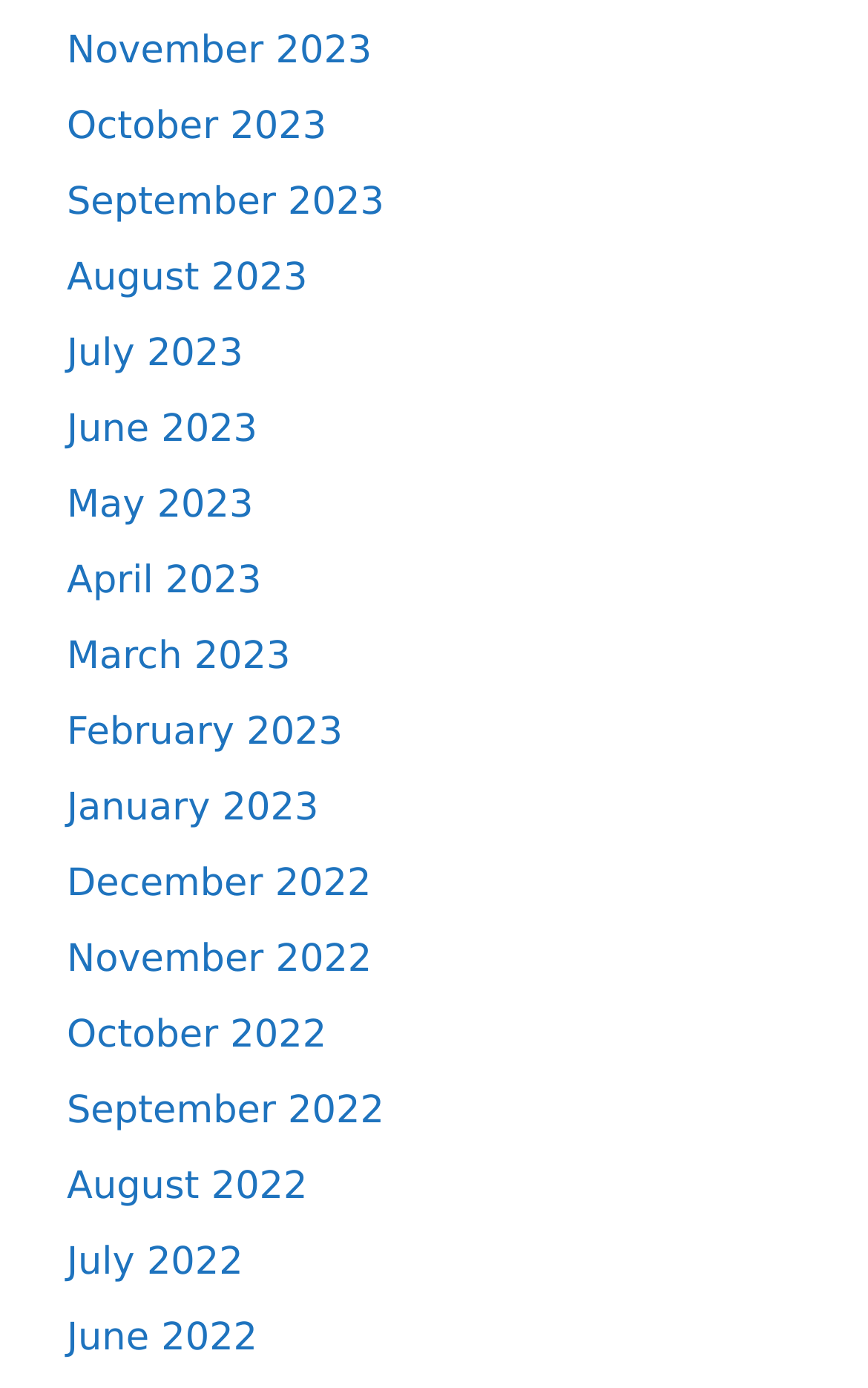Can you give a detailed response to the following question using the information from the image? Are the months listed in chronological order?

I checked the links on the webpage and found that the months are listed in chronological order, from the latest month (November 2023) to the earliest month (January 2022).